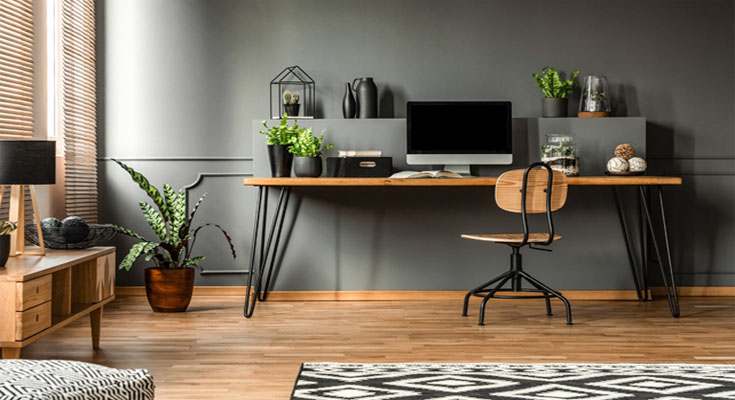Please respond to the question with a concise word or phrase:
What is the source of light in the workspace?

Natural light